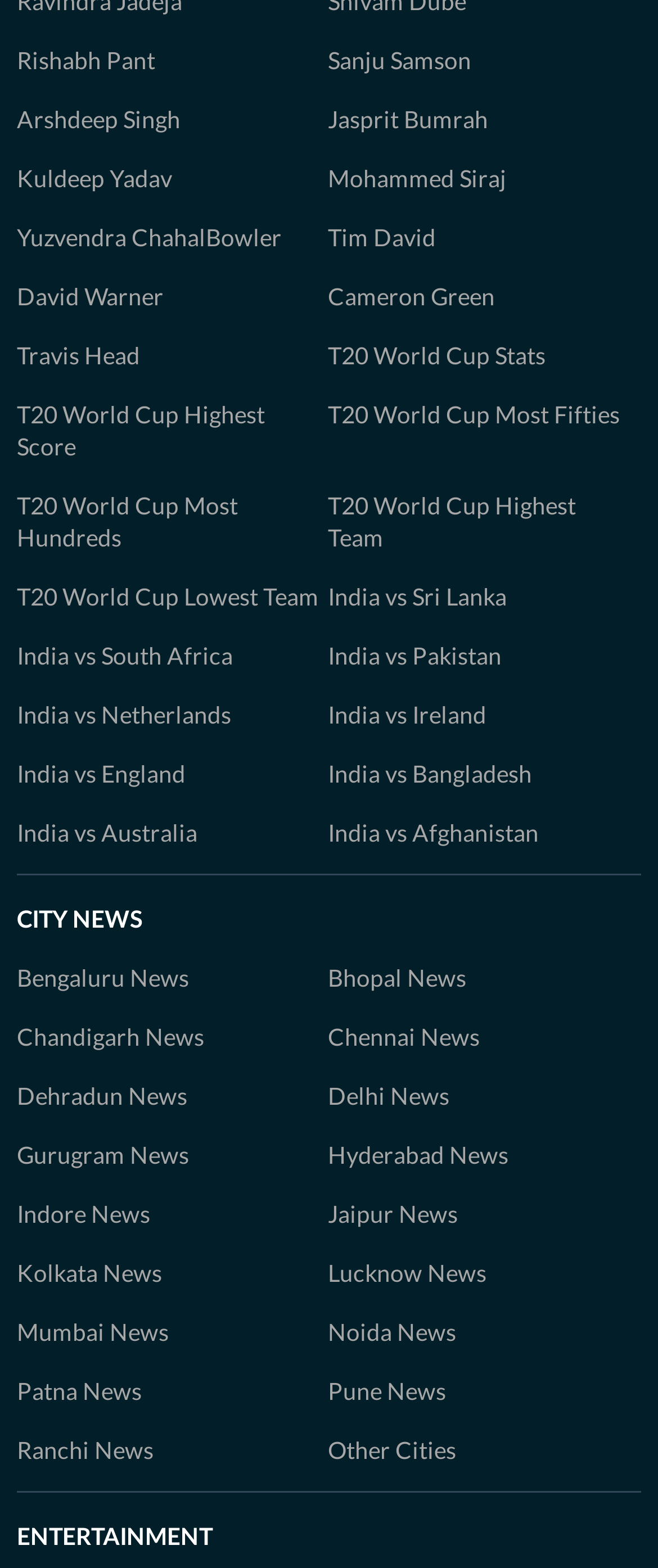Locate the bounding box coordinates of the element I should click to achieve the following instruction: "Read about Rishabh Pant".

[0.026, 0.029, 0.236, 0.047]